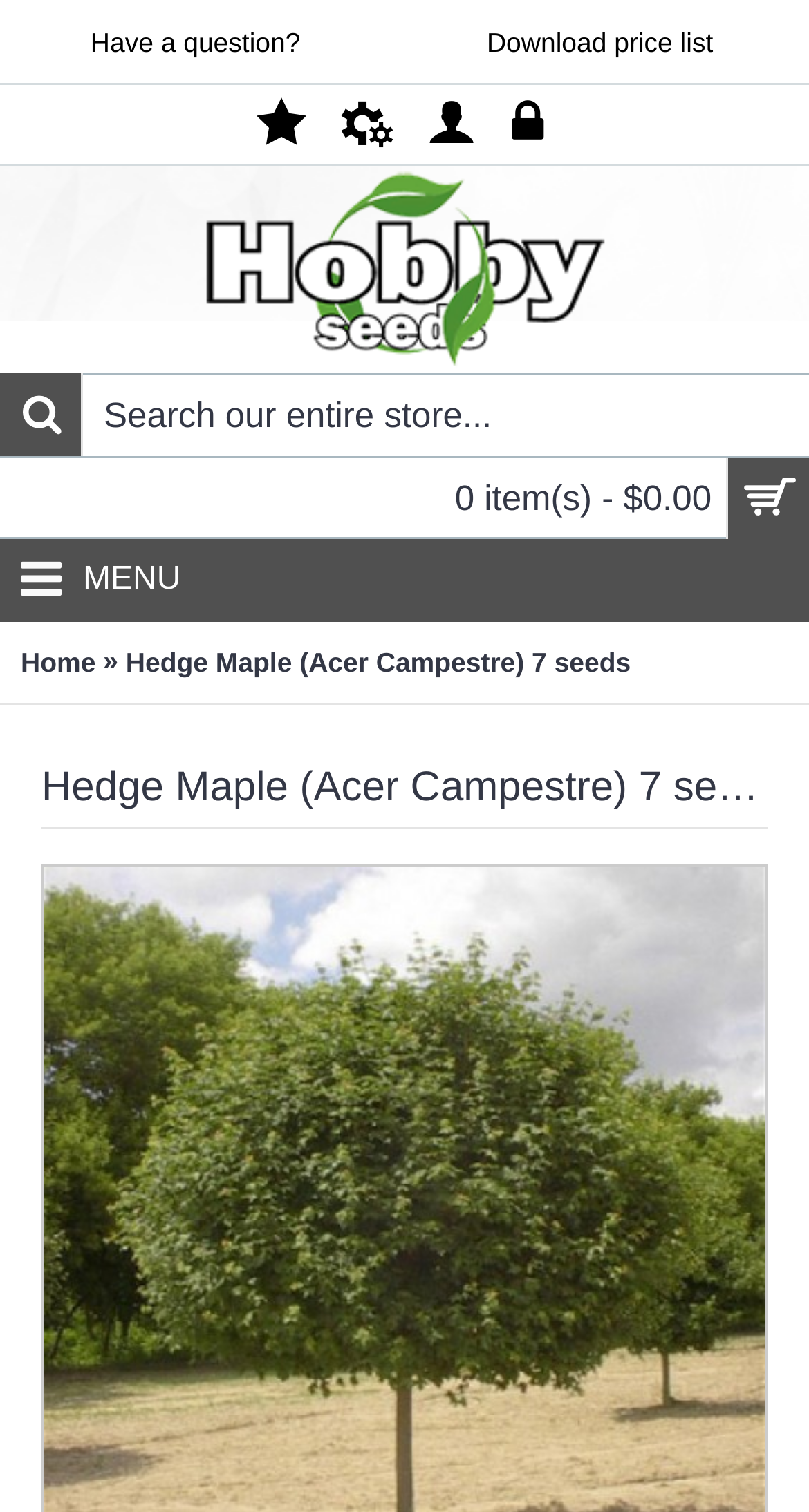Determine the bounding box coordinates for the area that needs to be clicked to fulfill this task: "Click on 'Have a question?'". The coordinates must be given as four float numbers between 0 and 1, i.e., [left, top, right, bottom].

[0.0, 0.0, 0.483, 0.055]